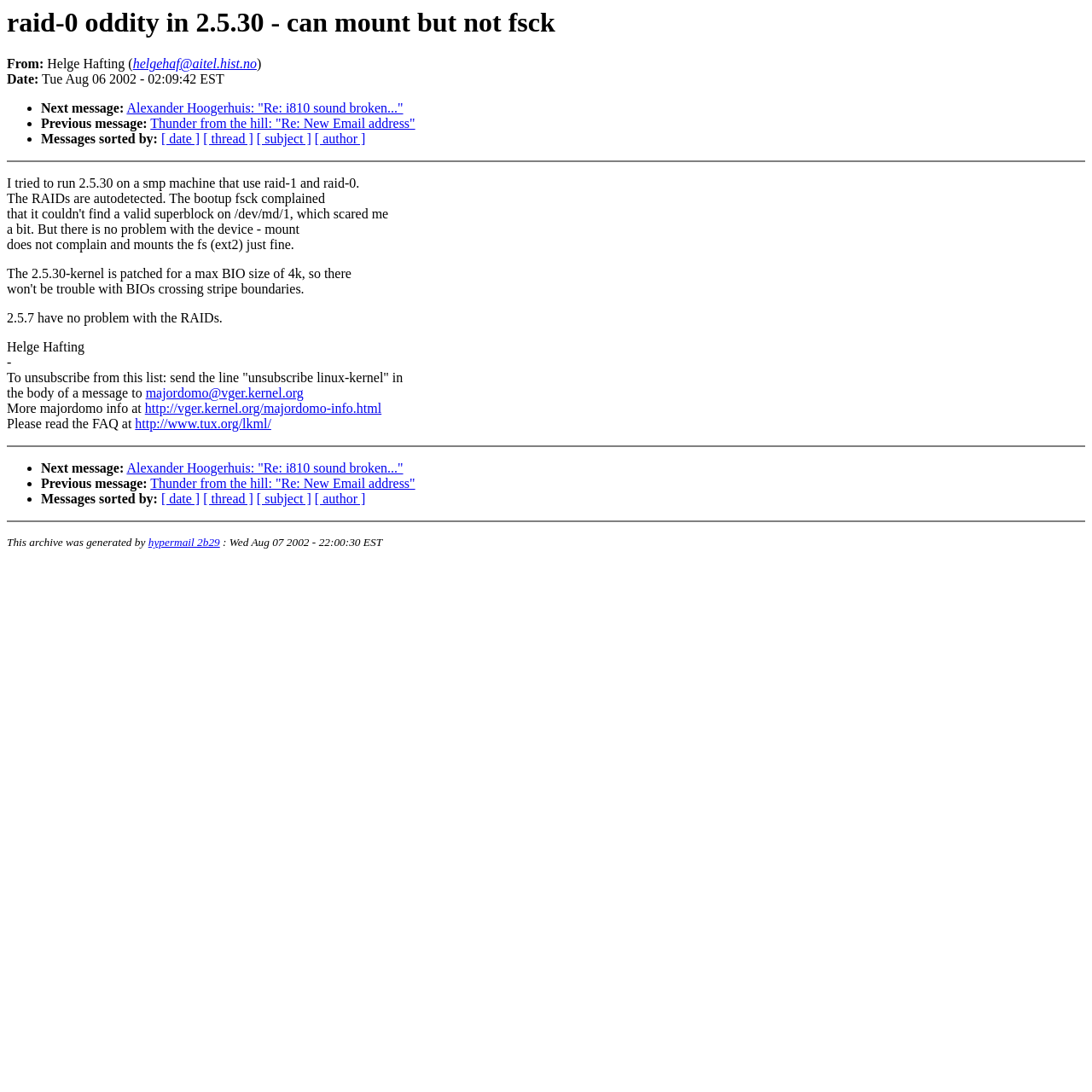Please identify the bounding box coordinates of the element on the webpage that should be clicked to follow this instruction: "View previous message". The bounding box coordinates should be given as four float numbers between 0 and 1, formatted as [left, top, right, bottom].

[0.038, 0.107, 0.135, 0.12]